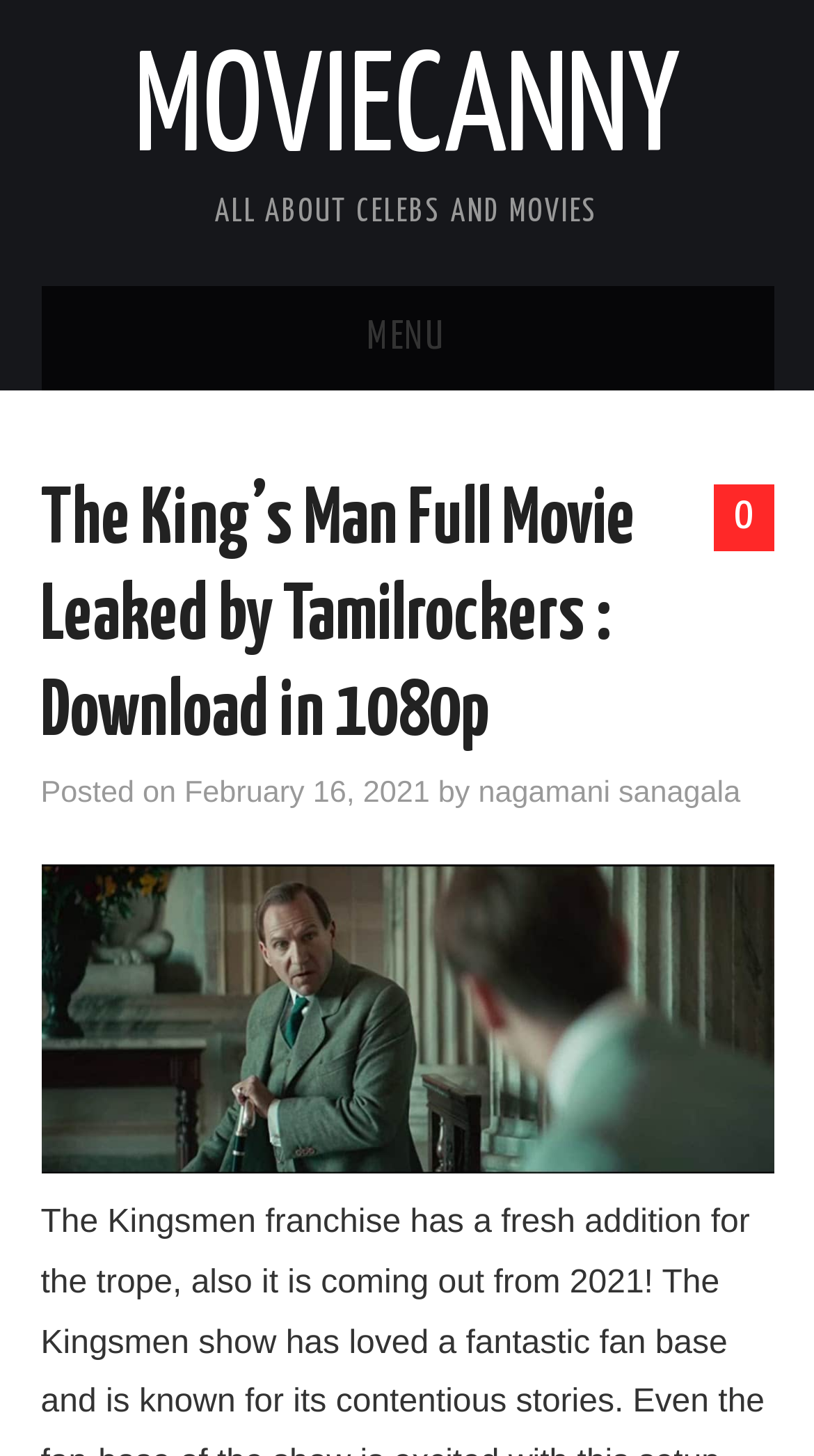Find the bounding box coordinates for the area that should be clicked to accomplish the instruction: "Read the article about The King’s Man Full Movie Leaked by Tamilrockers".

[0.05, 0.325, 0.822, 0.523]